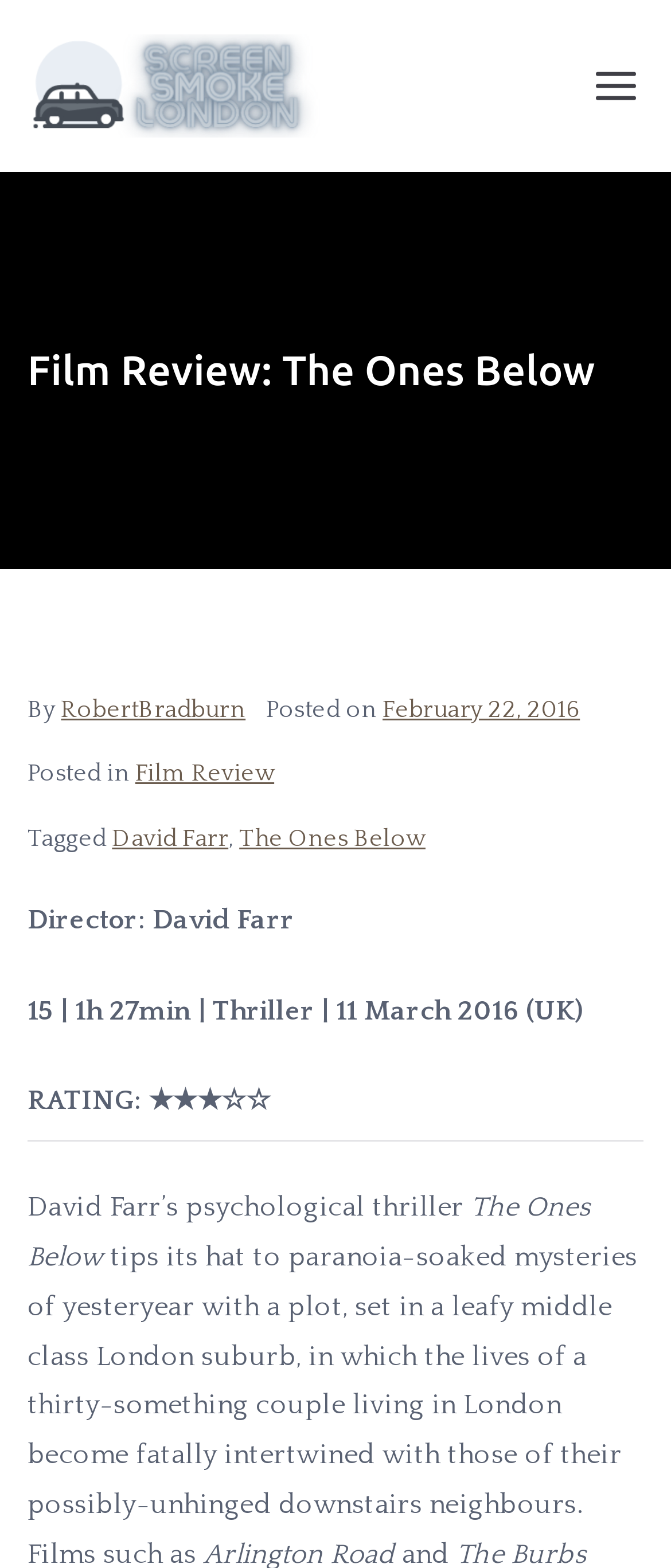Using the given element description, provide the bounding box coordinates (top-left x, top-left y, bottom-right x, bottom-right y) for the corresponding UI element in the screenshot: RobertBradburn

[0.091, 0.444, 0.366, 0.462]